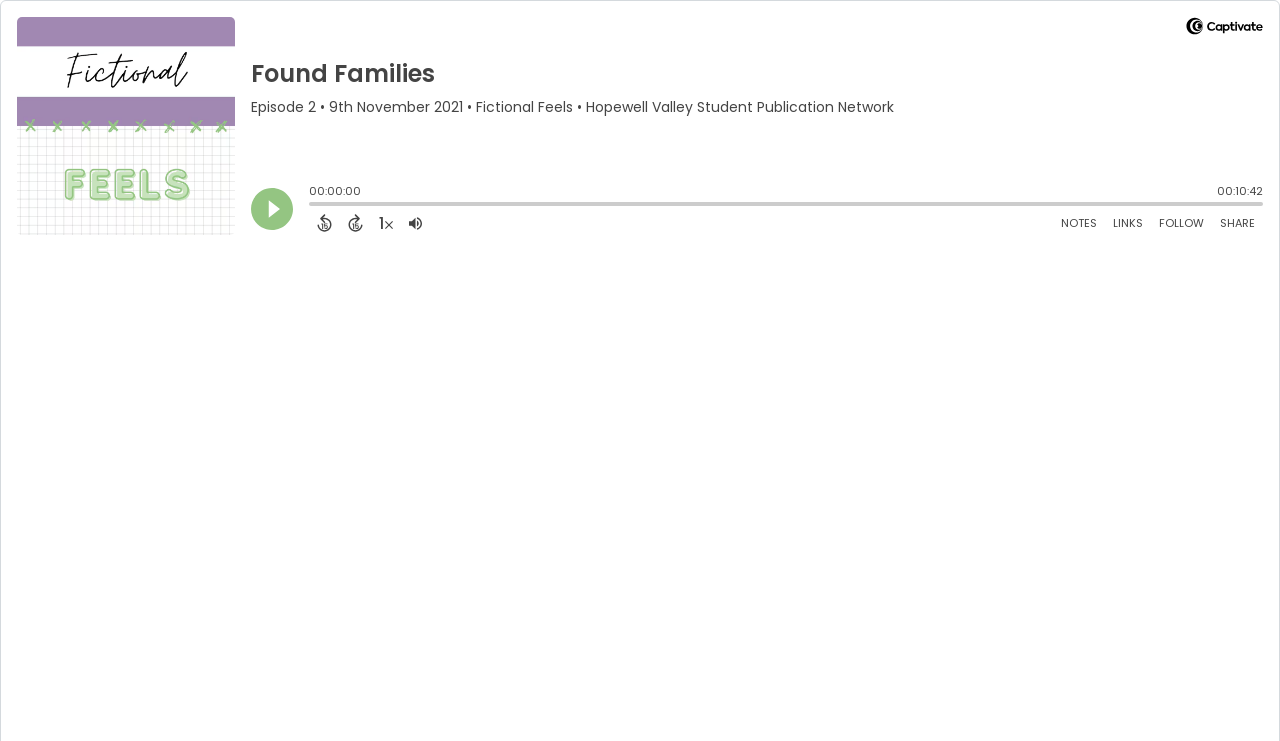How many buttons are there on the webpage?
Use the image to answer the question with a single word or phrase.

9